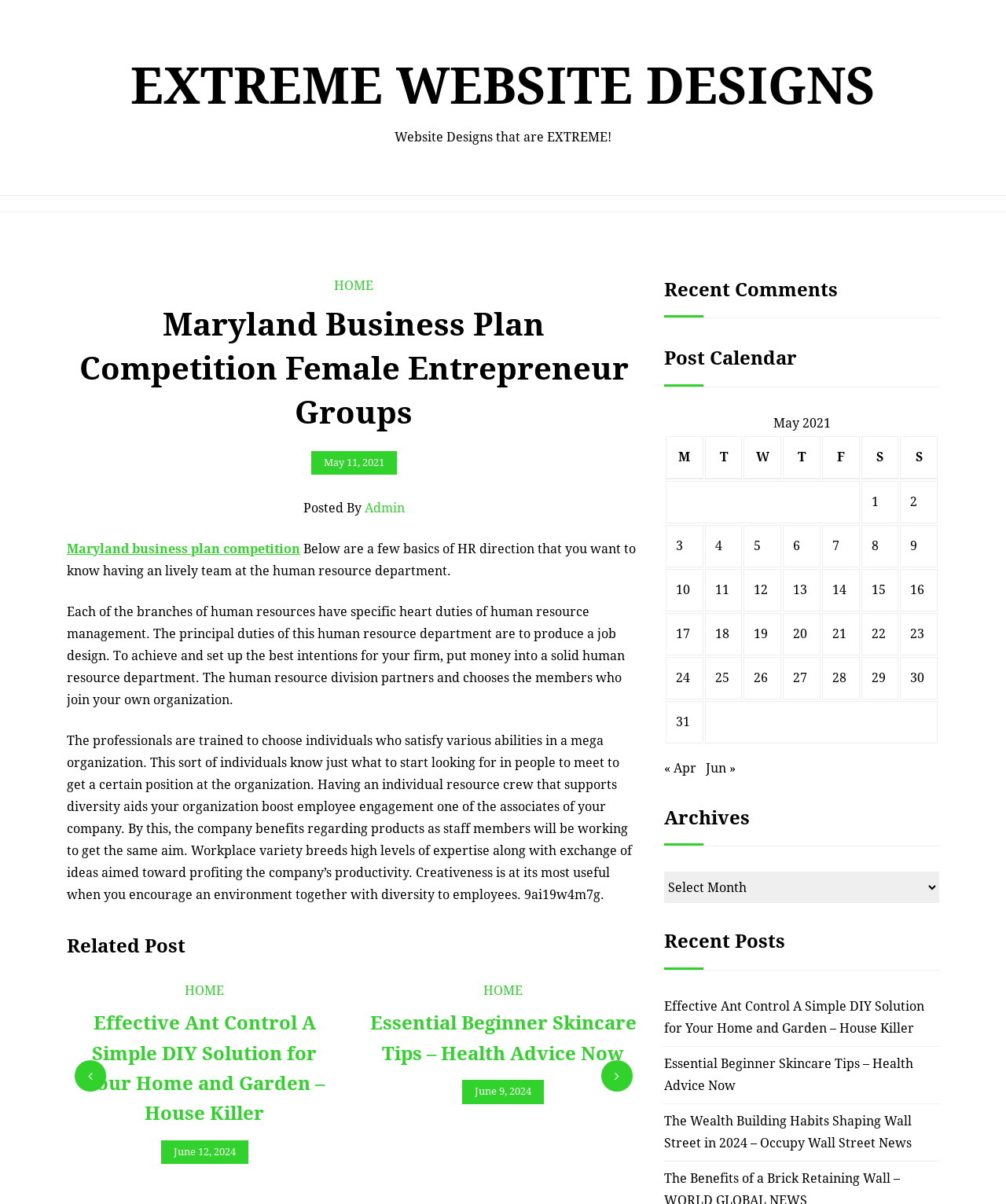What is the date of the article 'Maryland Business Plan Competition Female Entrepreneur Groups'?
From the image, respond with a single word or phrase.

May 11, 2021